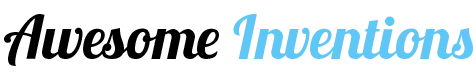Provide a comprehensive description of the image.

The image features a stylish header displaying the text "Awesome Inventions." The design incorporates a playful aesthetic with contrasting font styles: "Awesome" is rendered in bold black, while "Inventions" is shown in a vibrant blue. This combination not only grabs attention but also conveys a sense of creativity and innovation, aligning perfectly with the theme of the content that likely focuses on inventive ideas or products. The overall look of the header suggests an engaging and dynamic exploration of innovative concepts, making it an inviting entry point for readers interested in unique inventions.